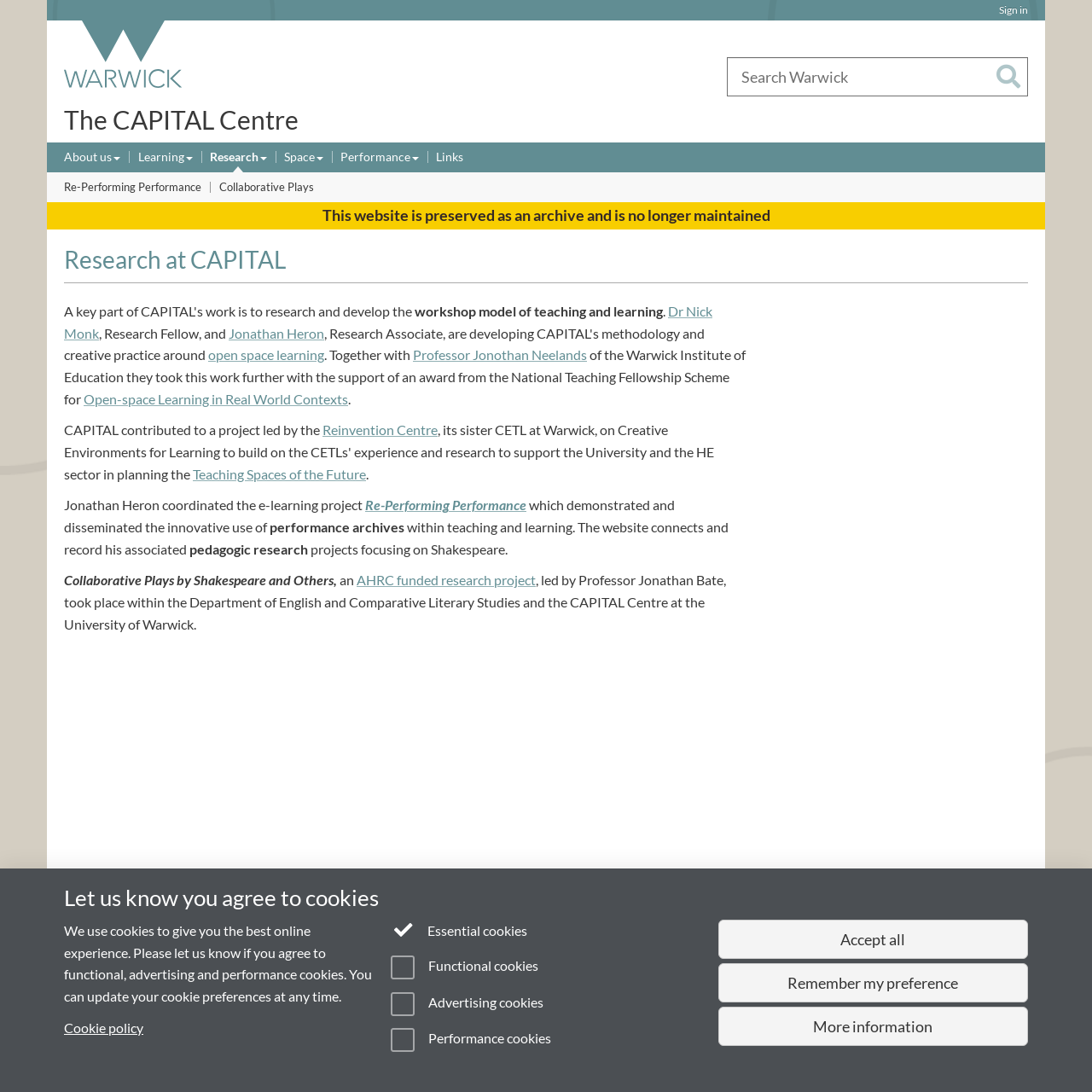Specify the bounding box coordinates of the area to click in order to execute this command: 'Learn about cannabis knowledge base'. The coordinates should consist of four float numbers ranging from 0 to 1, and should be formatted as [left, top, right, bottom].

None